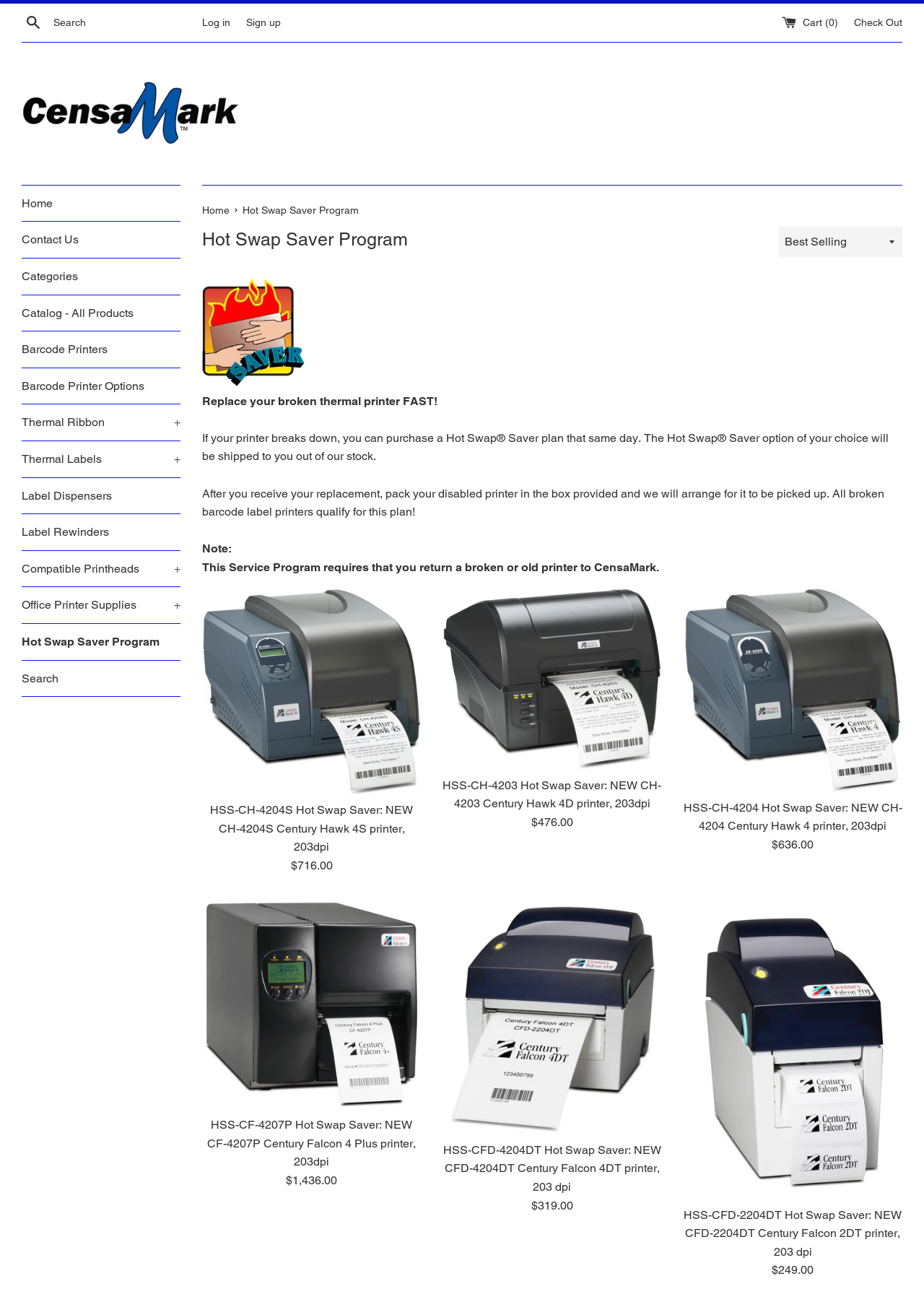Determine the webpage's heading and output its text content.

Hot Swap Saver Program